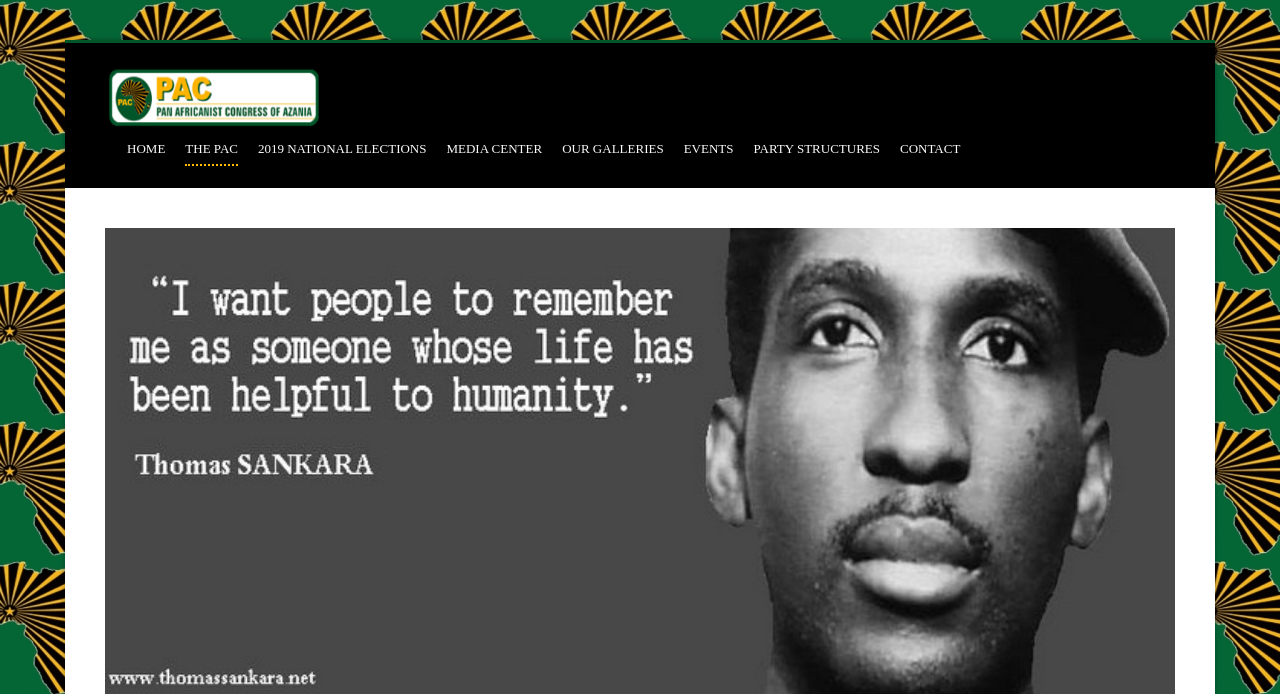Answer the question using only a single word or phrase: 
What is the logo of the webpage?

PAC